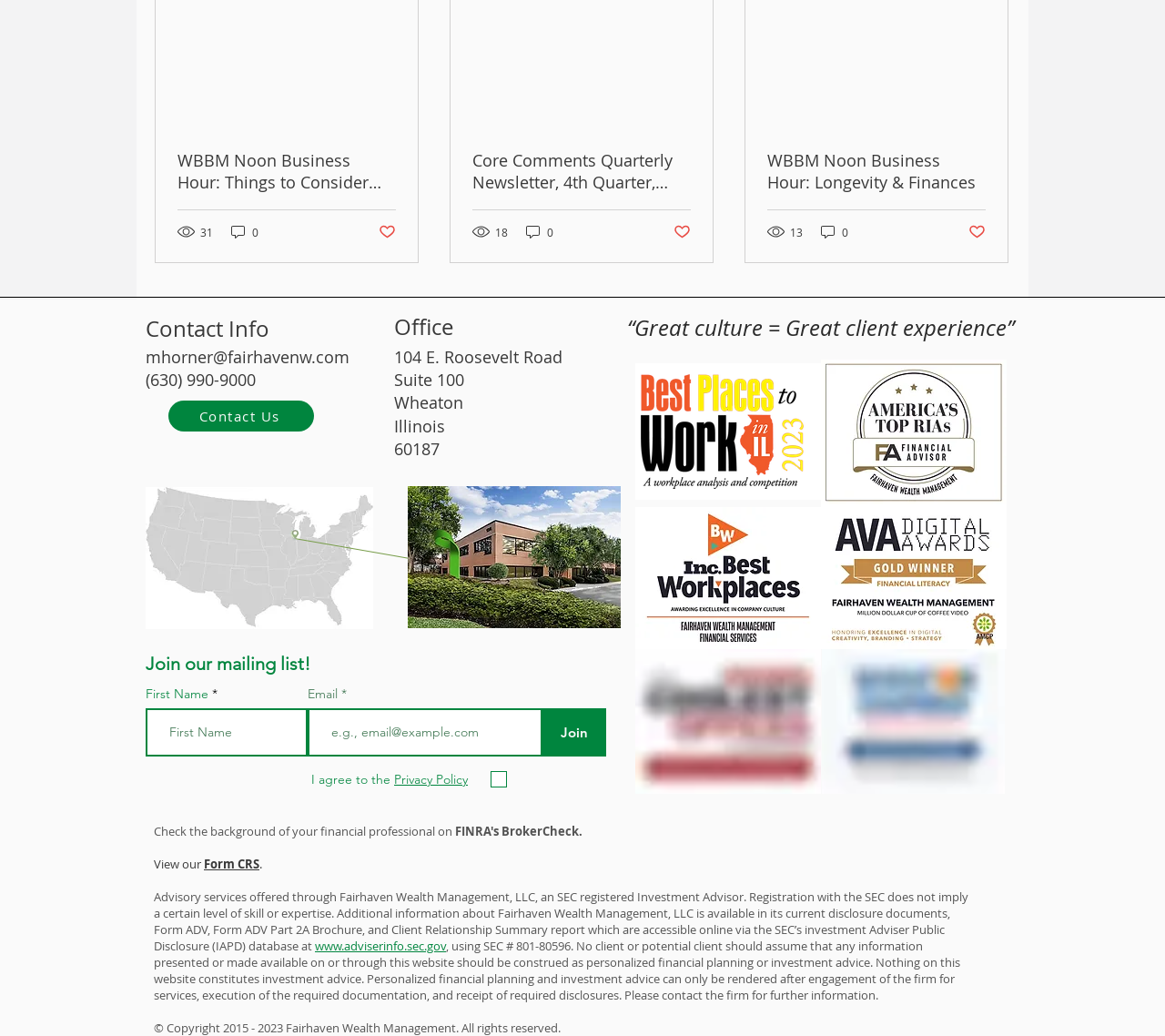Given the description: "FINRA's BrokerCheck.", determine the bounding box coordinates of the UI element. The coordinates should be formatted as four float numbers between 0 and 1, [left, top, right, bottom].

[0.391, 0.795, 0.5, 0.811]